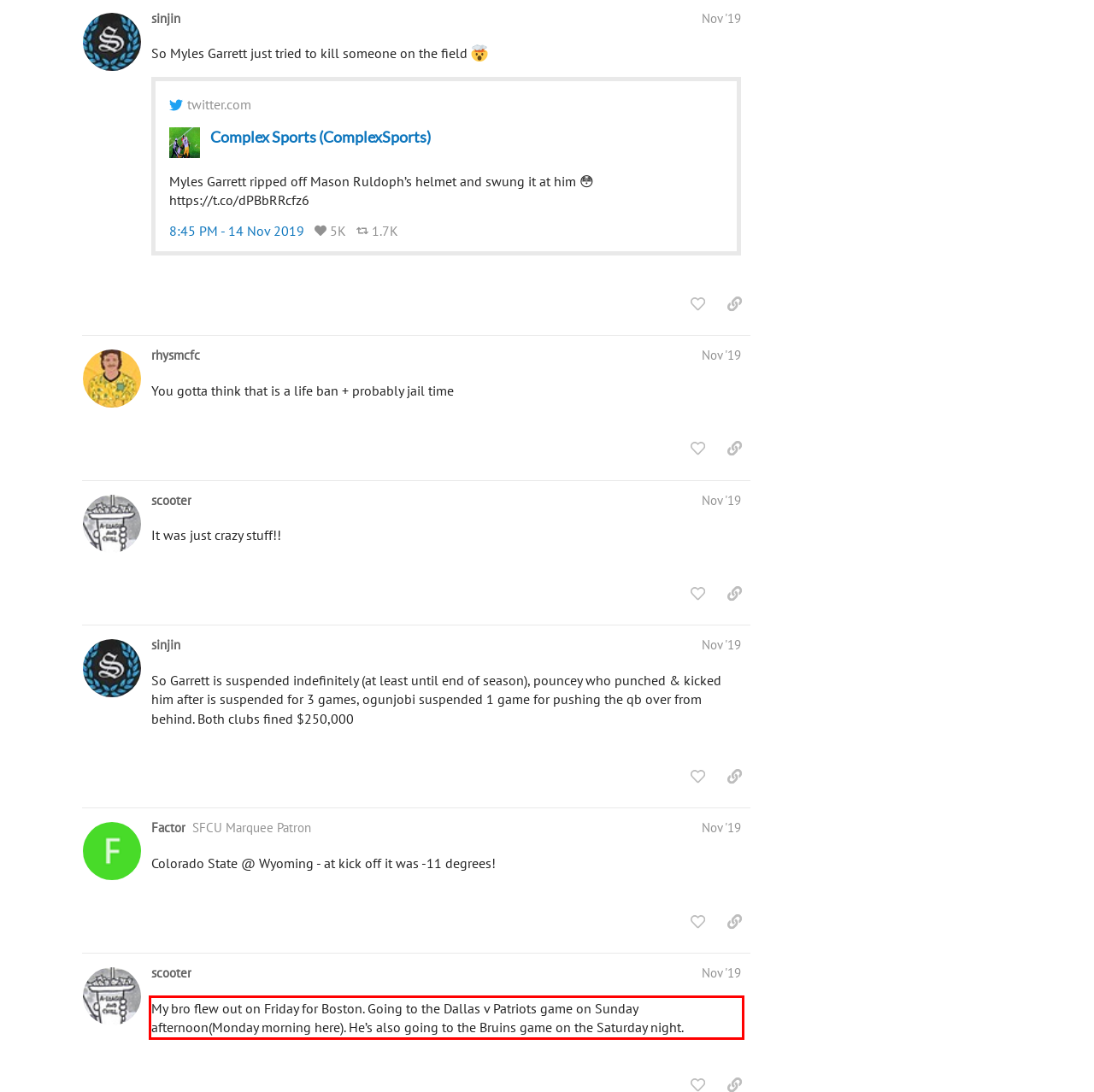Review the screenshot of the webpage and recognize the text inside the red rectangle bounding box. Provide the extracted text content.

My bro flew out on Friday for Boston. Going to the Dallas v Patriots game on Sunday afternoon(Monday morning here). He’s also going to the Bruins game on the Saturday night.